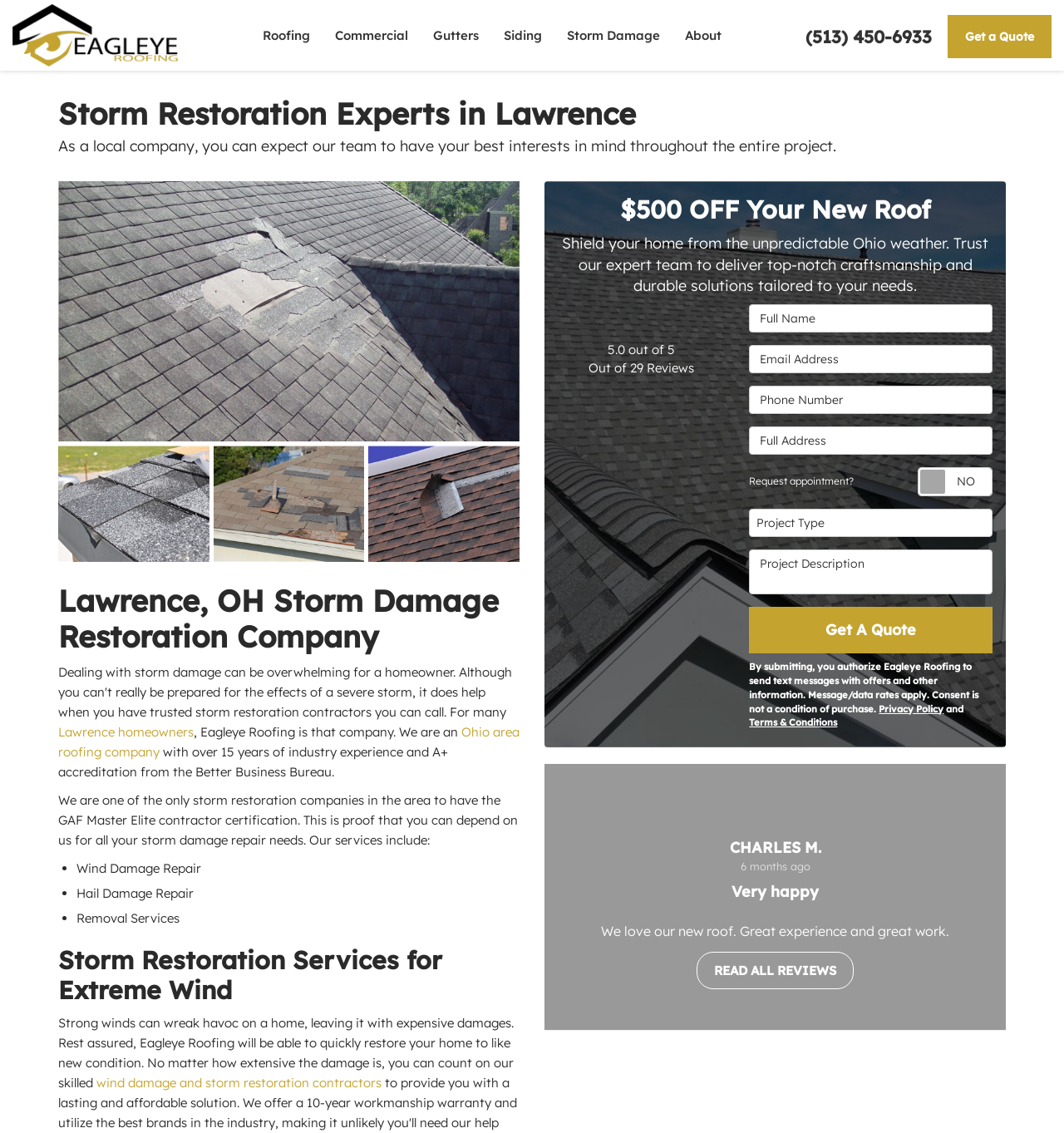Use one word or a short phrase to answer the question provided: 
What type of services does Eagleye Roofing offer?

Storm restoration services